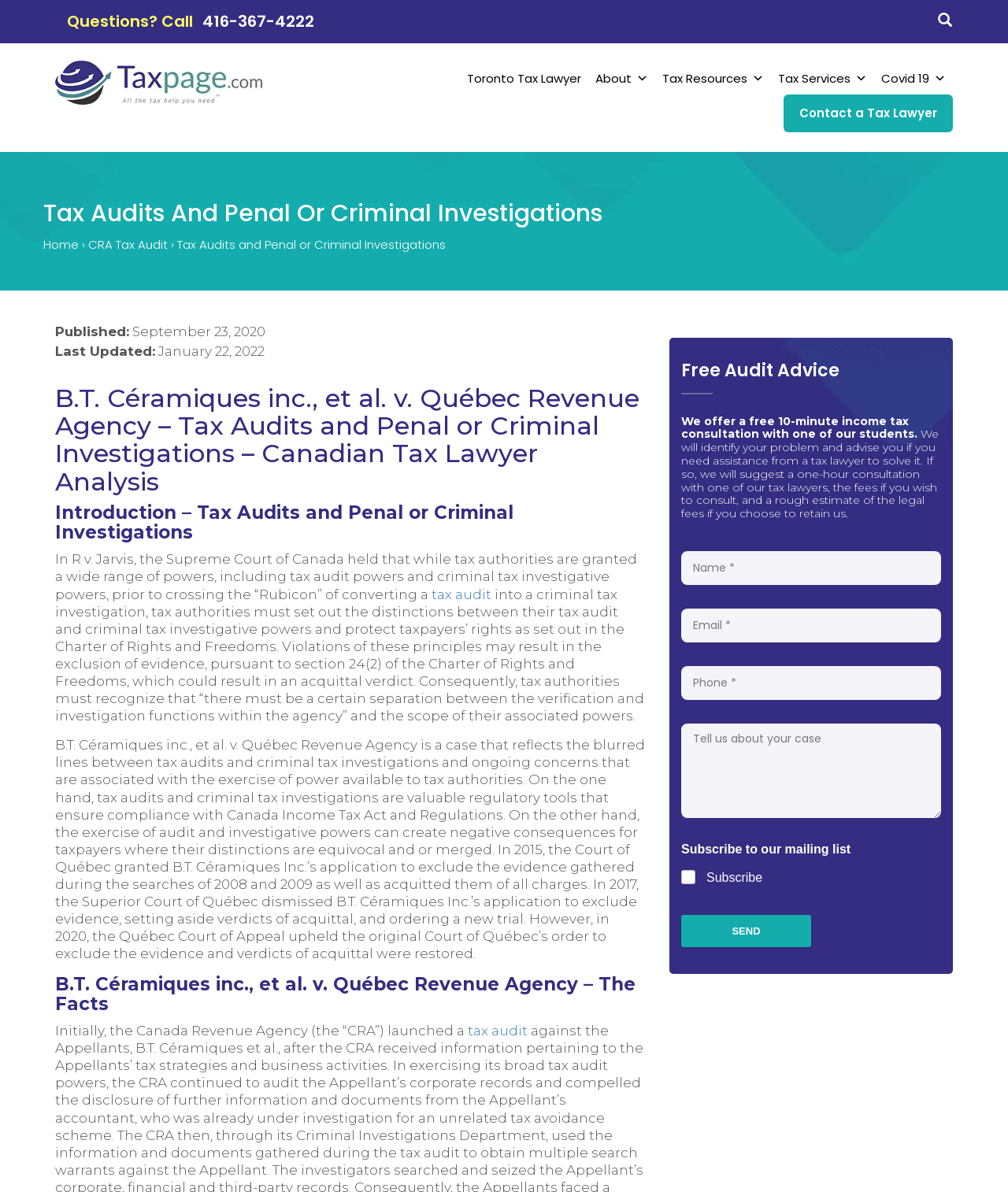Can you extract the headline from the webpage for me?

Tax Audits And Penal Or Criminal Investigations